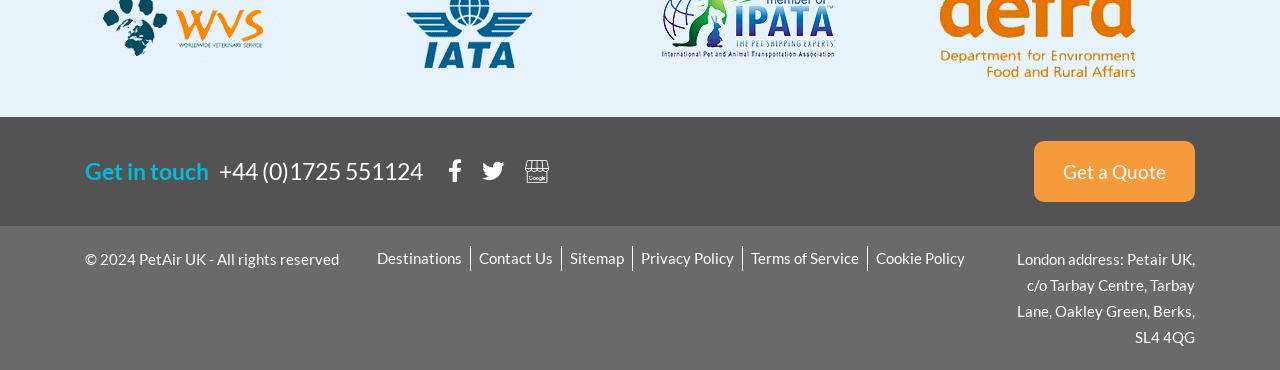What year is the copyright of PetAir UK?
Please give a detailed and elaborate answer to the question.

I found the copyright year by reading the static text element located at the bottom of the page, which mentions '© 2024 PetAir UK - All rights reserved'.